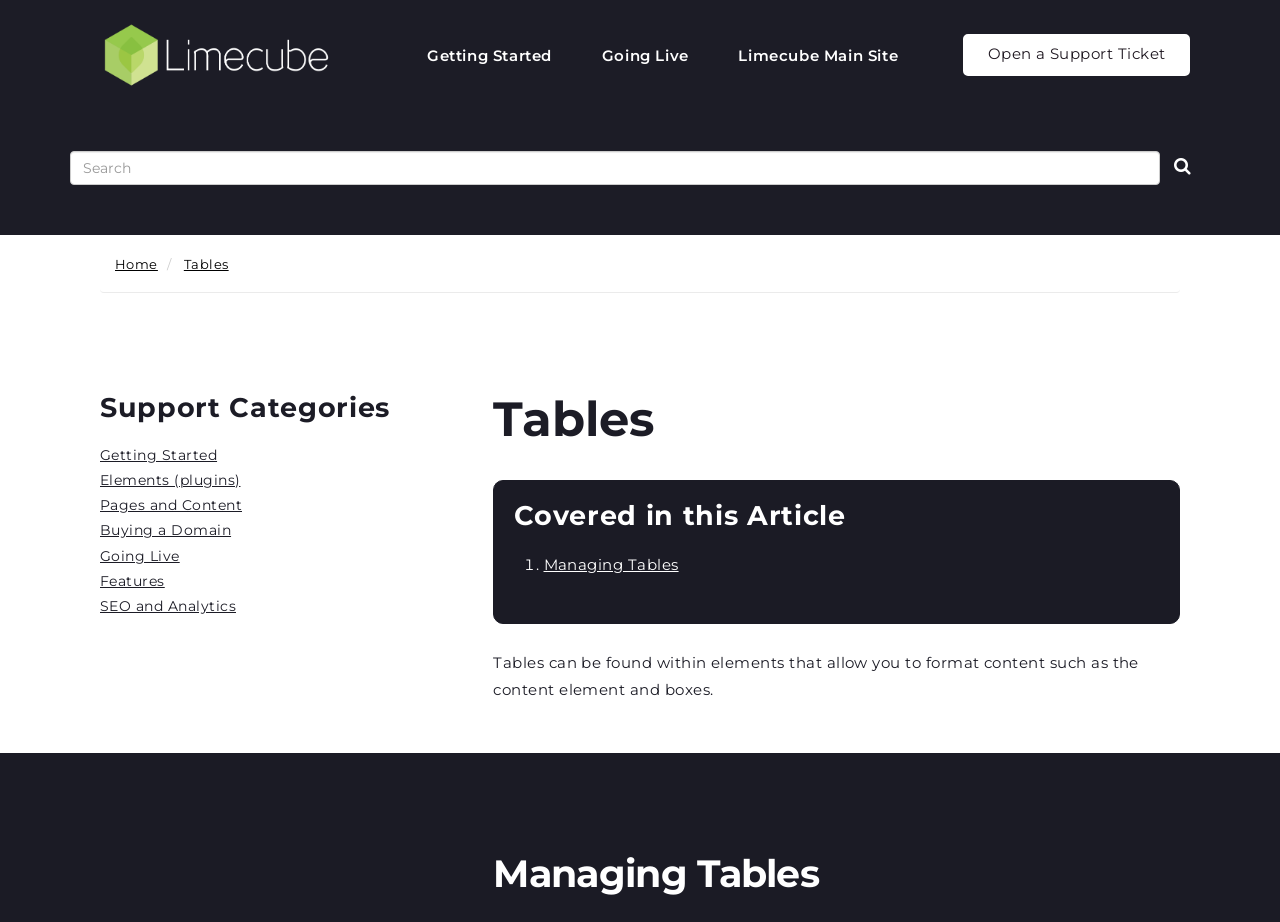Generate a thorough description of the webpage.

This webpage is a support page for Limecube, a website builder platform. At the top left, there is a link to "Limecube Support" accompanied by an image of the same name. To the right of this, there are three links: "Getting Started", "Going Live", and "Limecube Main Site". Further to the right, there is a link to "Open a Support Ticket". Below these links, there is a search box with a placeholder text "Search".

Below the search box, there is a navigation breadcrumb with two links: "Home" and "Tables". The main content of the page is divided into two sections. The left section has a heading "Support Categories" and lists several links to support categories, including "Getting Started", "Elements (plugins)", "Pages and Content", "Buying a Domain", "Going Live", "Features", and "SEO and Analytics".

The right section has a heading "Tables" and provides information about managing tables in Limecube. There is a subheading "Covered in this Article" and a list with one item, "Managing Tables", which is a link. Below this, there is a paragraph of text explaining how tables can be used in Limecube. Finally, there is a heading "Managing Tables" at the bottom of the page.